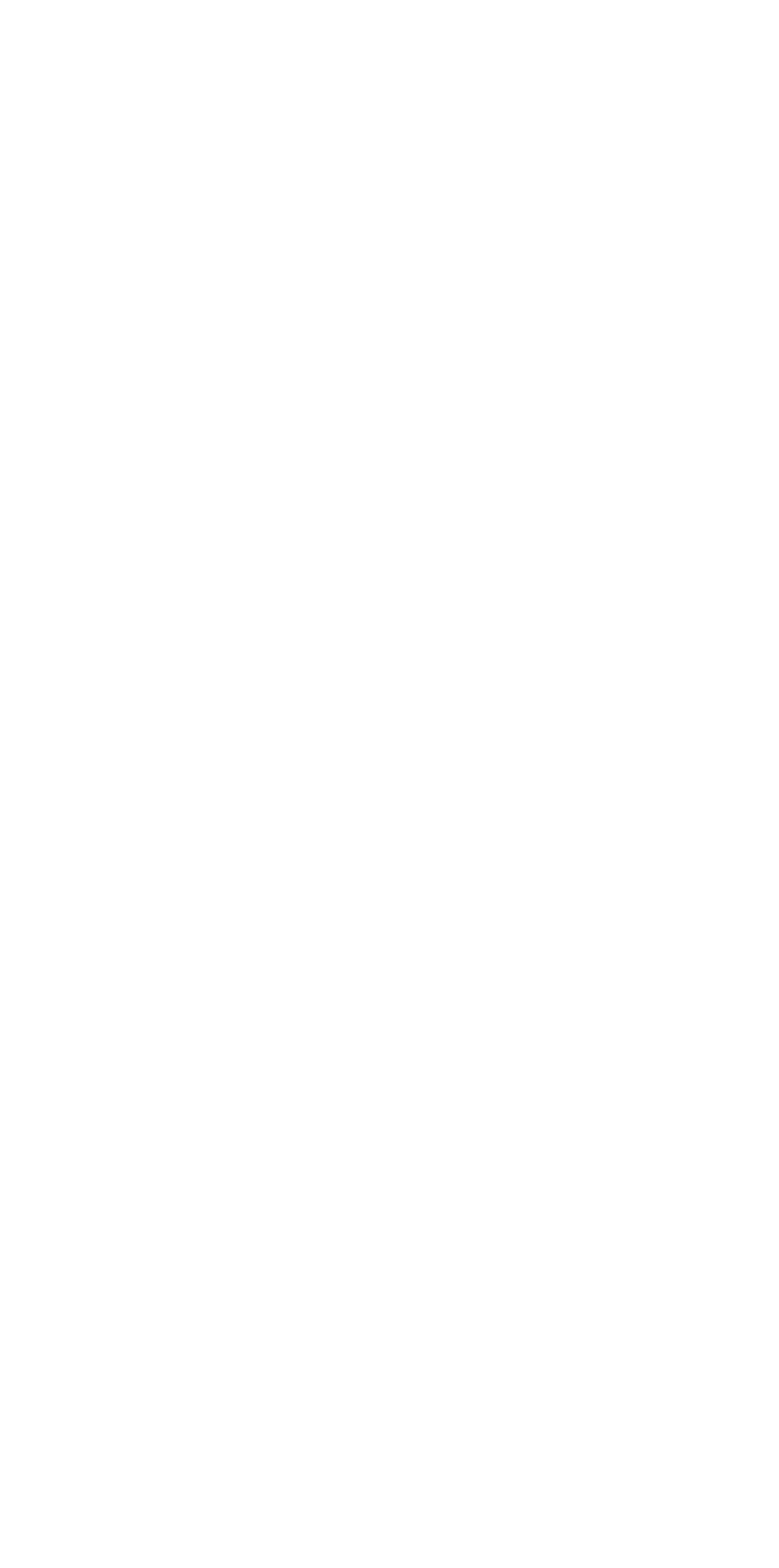Provide the bounding box coordinates of the area you need to click to execute the following instruction: "check news article written by ai".

[0.103, 0.86, 0.579, 0.903]